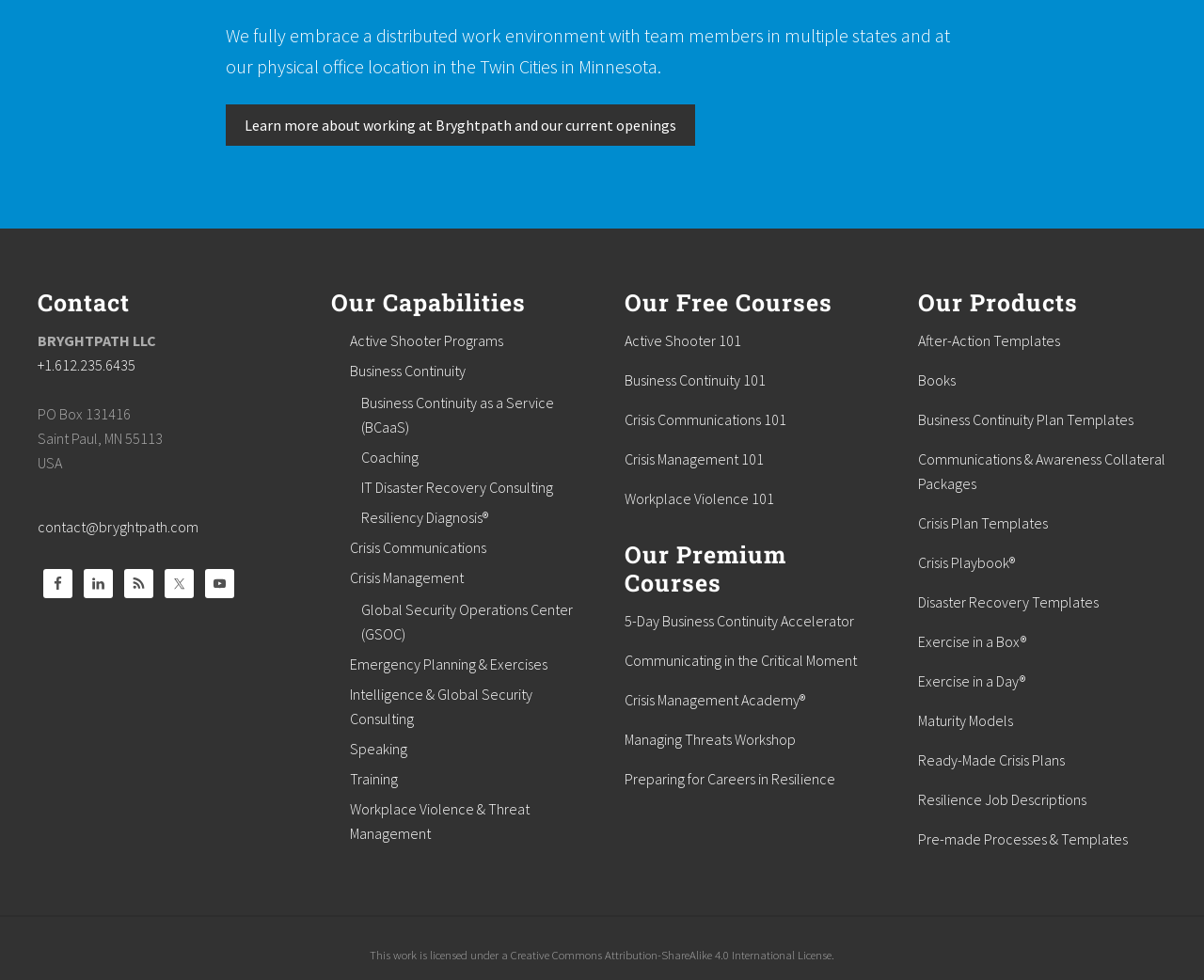Please find the bounding box coordinates of the element that needs to be clicked to perform the following instruction: "View Bryghtpath's Facebook page". The bounding box coordinates should be four float numbers between 0 and 1, represented as [left, top, right, bottom].

[0.036, 0.581, 0.06, 0.61]